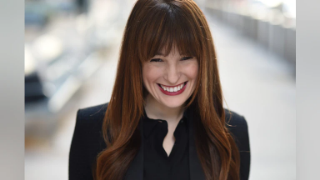Provide a one-word or short-phrase answer to the question:
What is the color of the woman's outfit?

Black